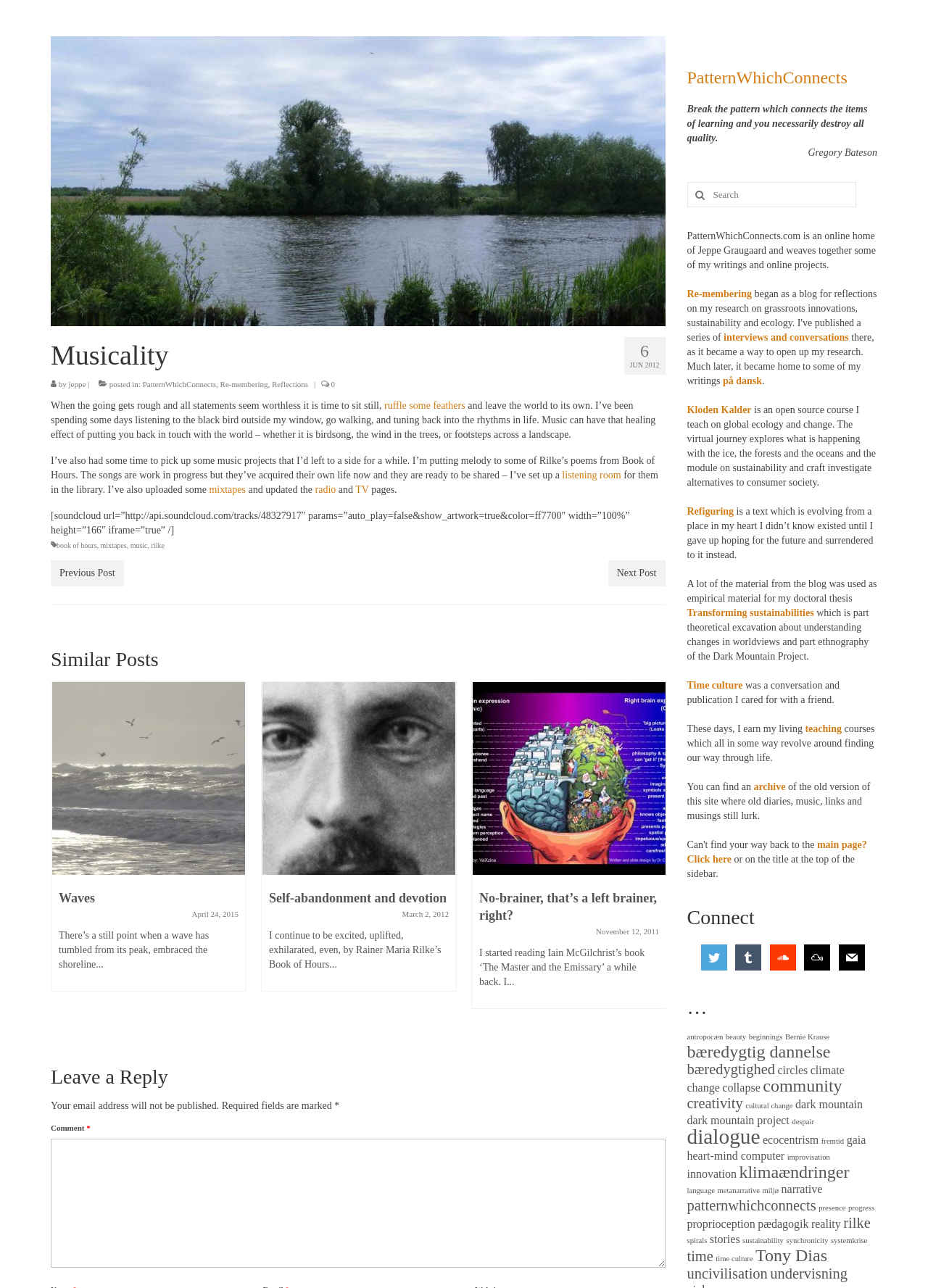Please determine the bounding box coordinates for the element that should be clicked to follow these instructions: "search for something".

[0.74, 0.141, 0.922, 0.161]